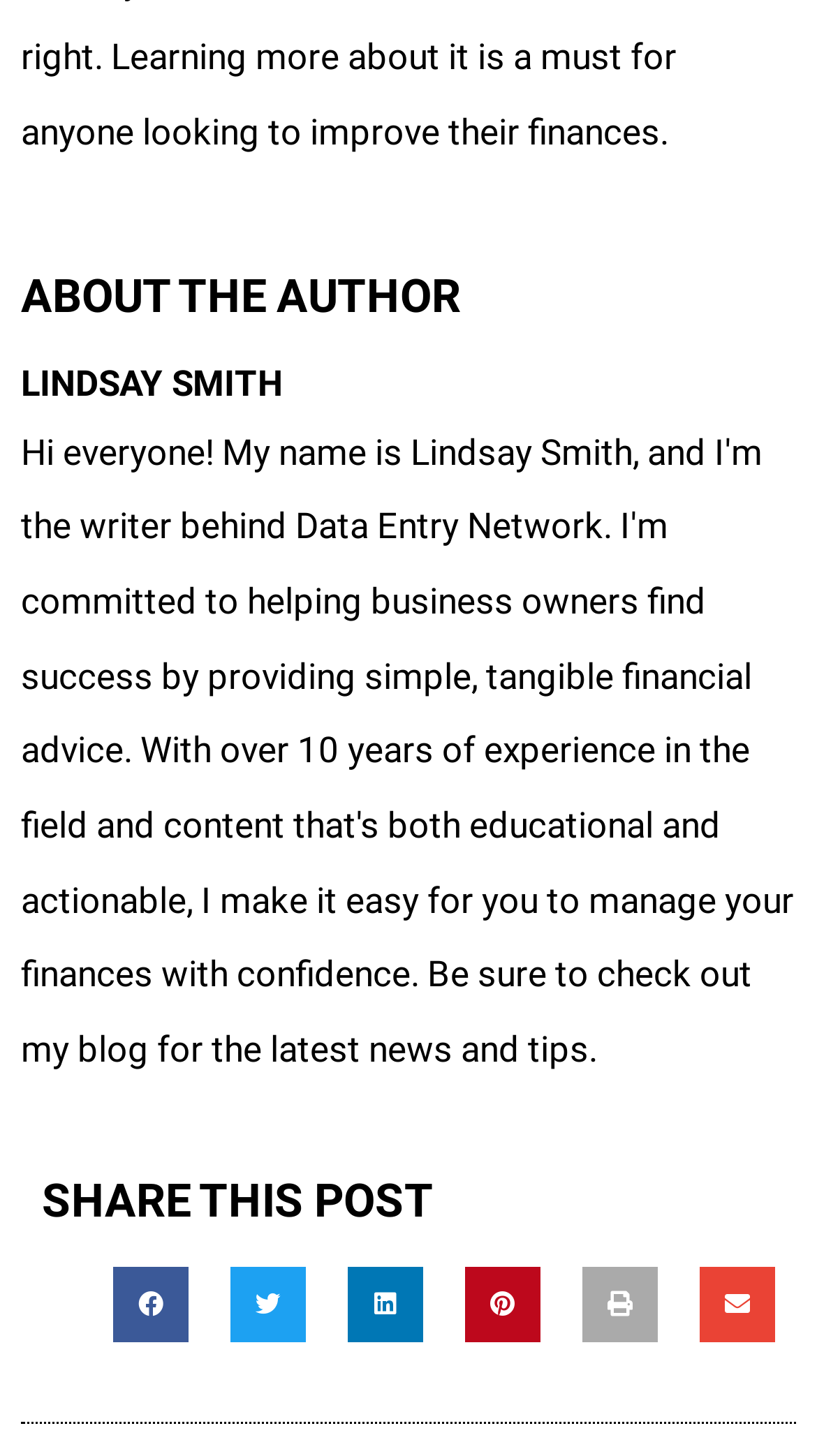What is the author's name? Based on the image, give a response in one word or a short phrase.

LINDSAY SMITH